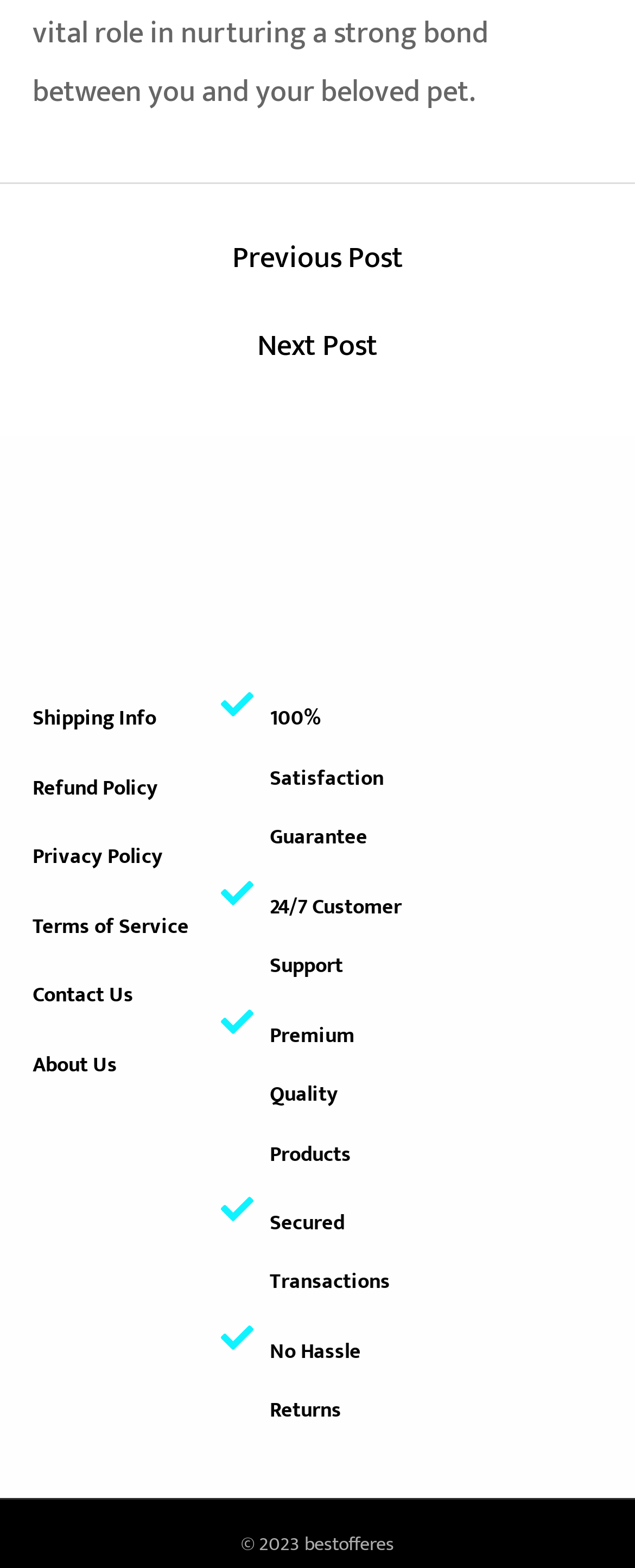Determine the bounding box for the described UI element: "← Previous Post".

[0.025, 0.155, 0.975, 0.174]